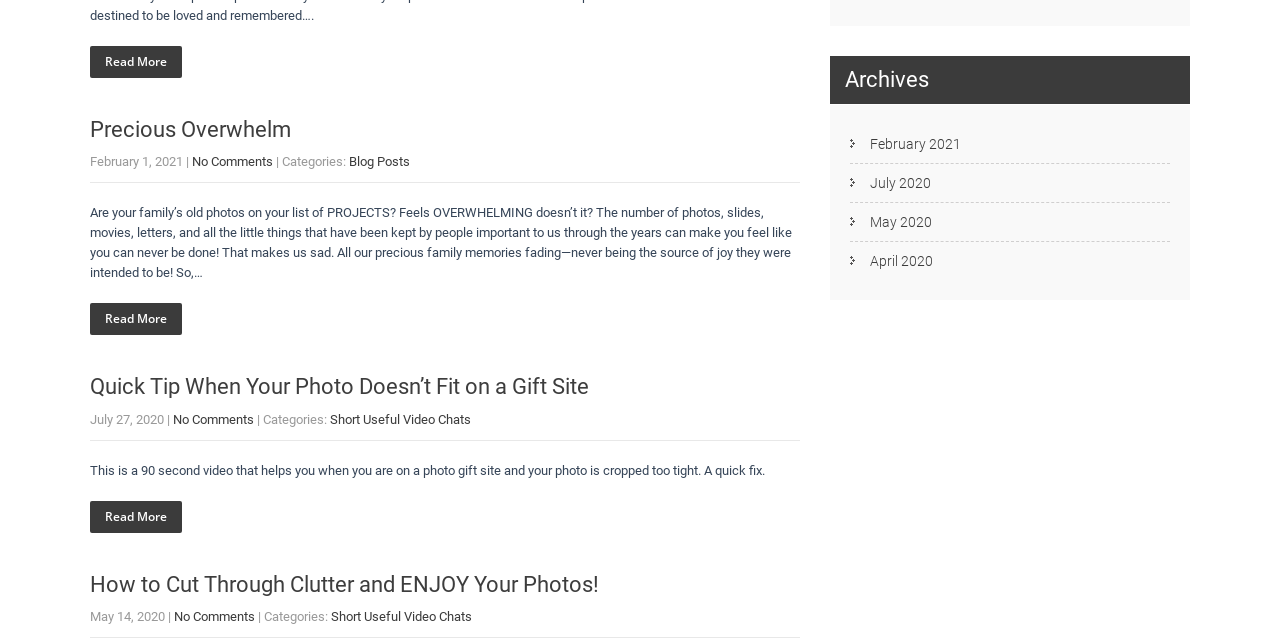Mark the bounding box of the element that matches the following description: "Short Useful Video Chats".

[0.258, 0.643, 0.368, 0.667]